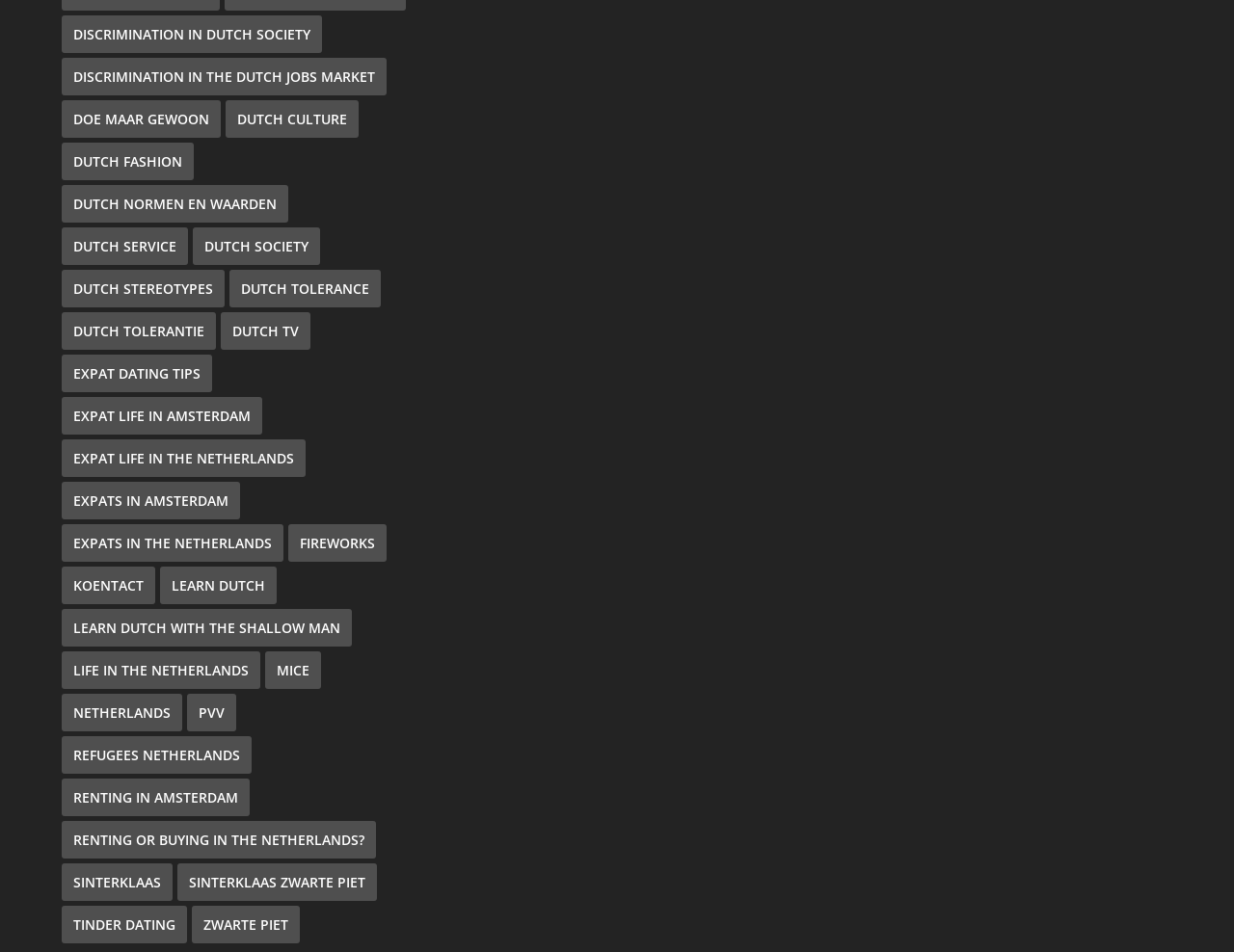How many items are in the 'Dutch Culture' category?
Offer a detailed and exhaustive answer to the question.

I found the link element with the text 'DUTCH CULTURE' and noticed that it has a description '(36 items)', which indicates that there are 36 items in the 'Dutch Culture' category.